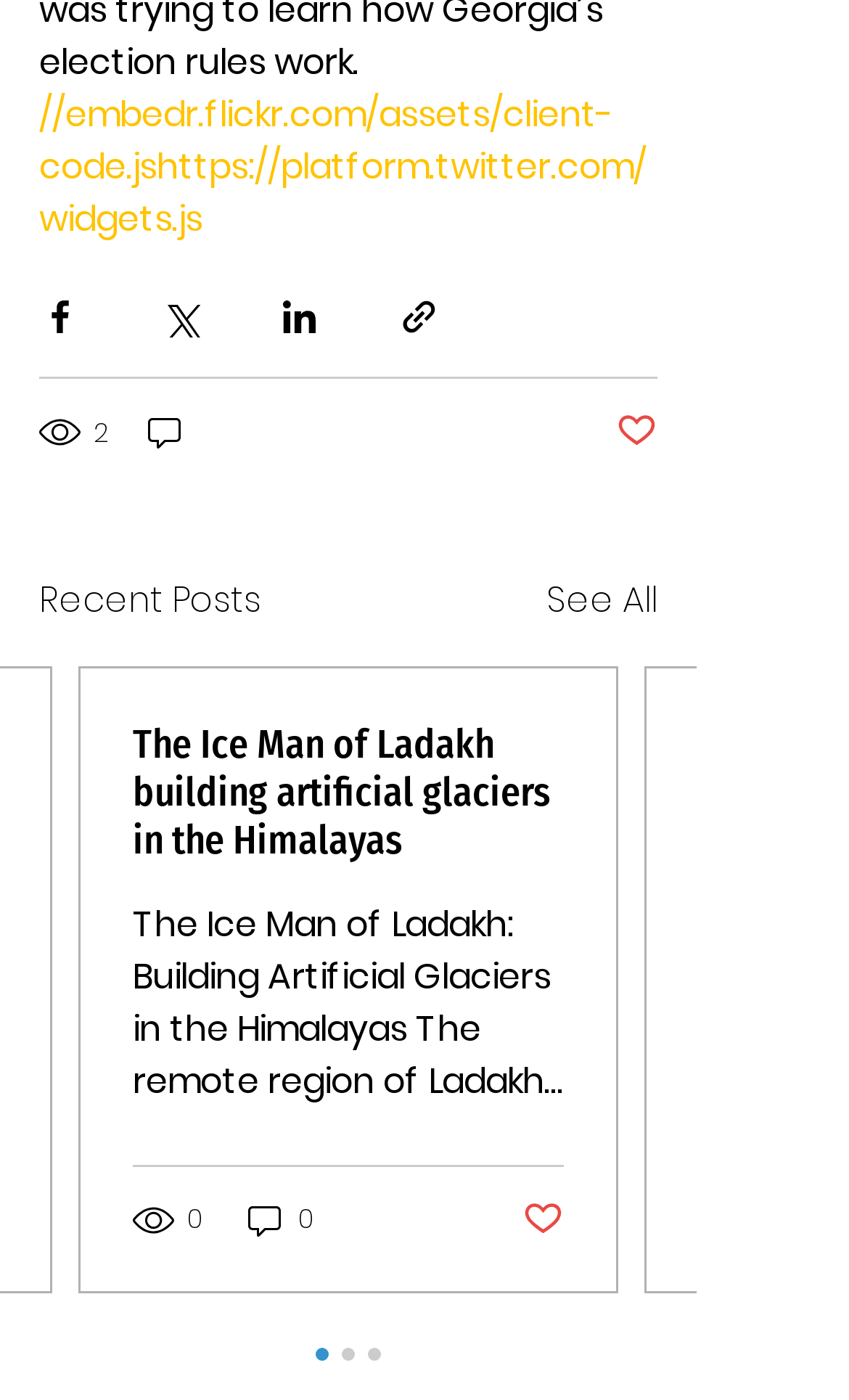Please identify the bounding box coordinates of the element's region that I should click in order to complete the following instruction: "Share via Facebook". The bounding box coordinates consist of four float numbers between 0 and 1, i.e., [left, top, right, bottom].

[0.046, 0.212, 0.095, 0.241]